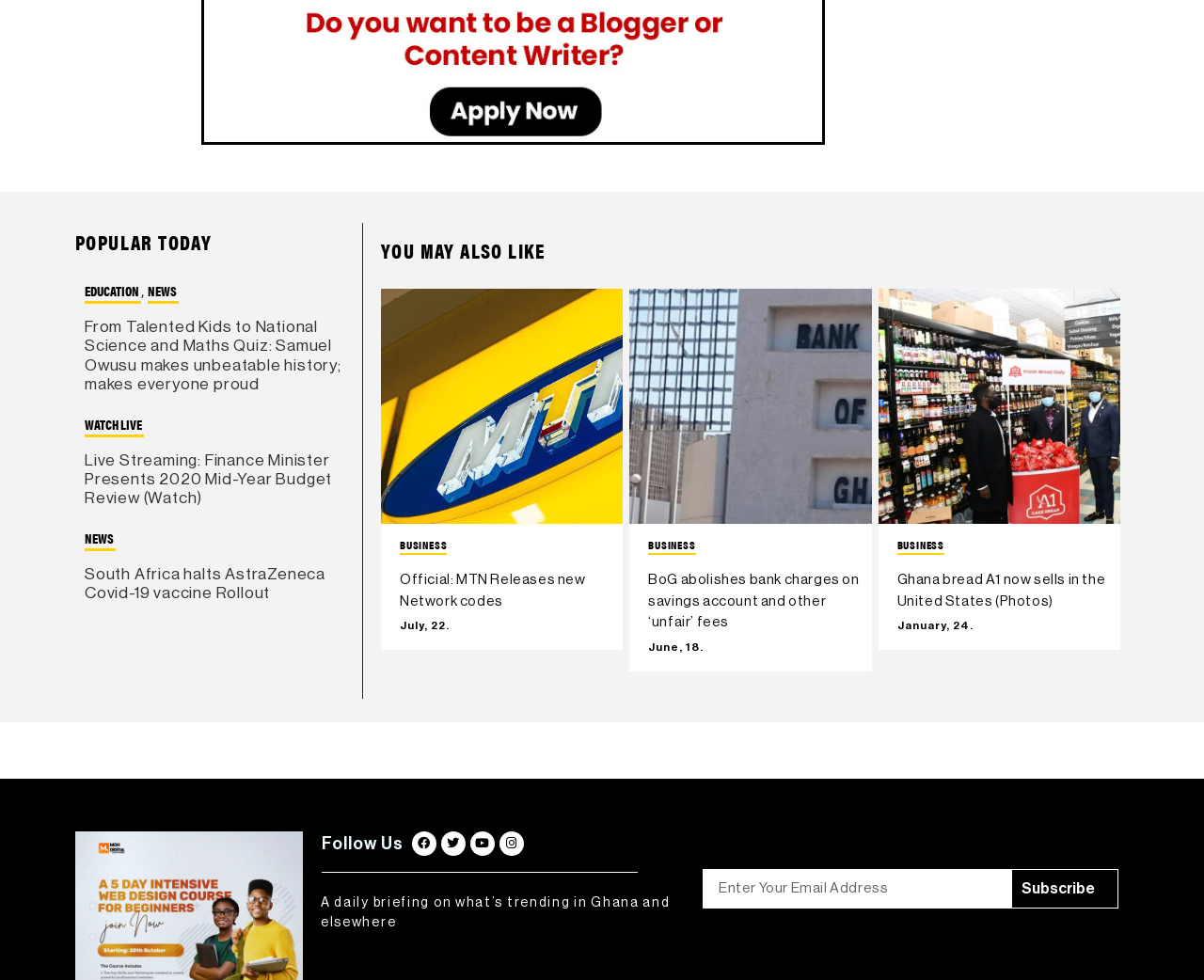Provide the bounding box coordinates of the UI element that matches the description: "aria-label="Brainiacs"".

None